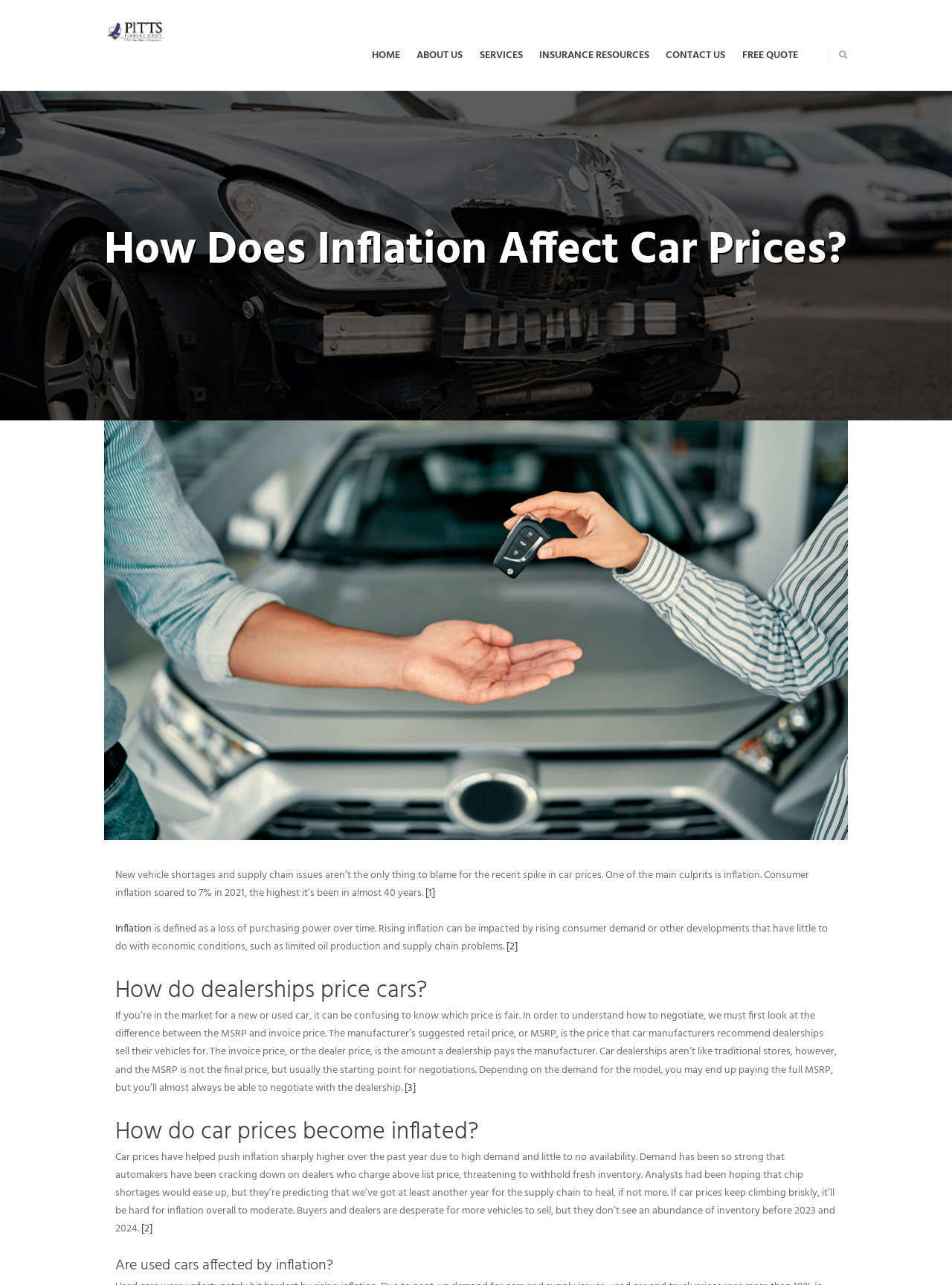Why are car prices keeping inflation high?
Using the image, provide a detailed and thorough answer to the question.

According to the webpage, car prices are keeping inflation high due to high demand and little to no availability of vehicles. This is stated in the paragraph that starts with 'Car prices have helped push inflation sharply higher over the past year due to high demand and little to no availability.'